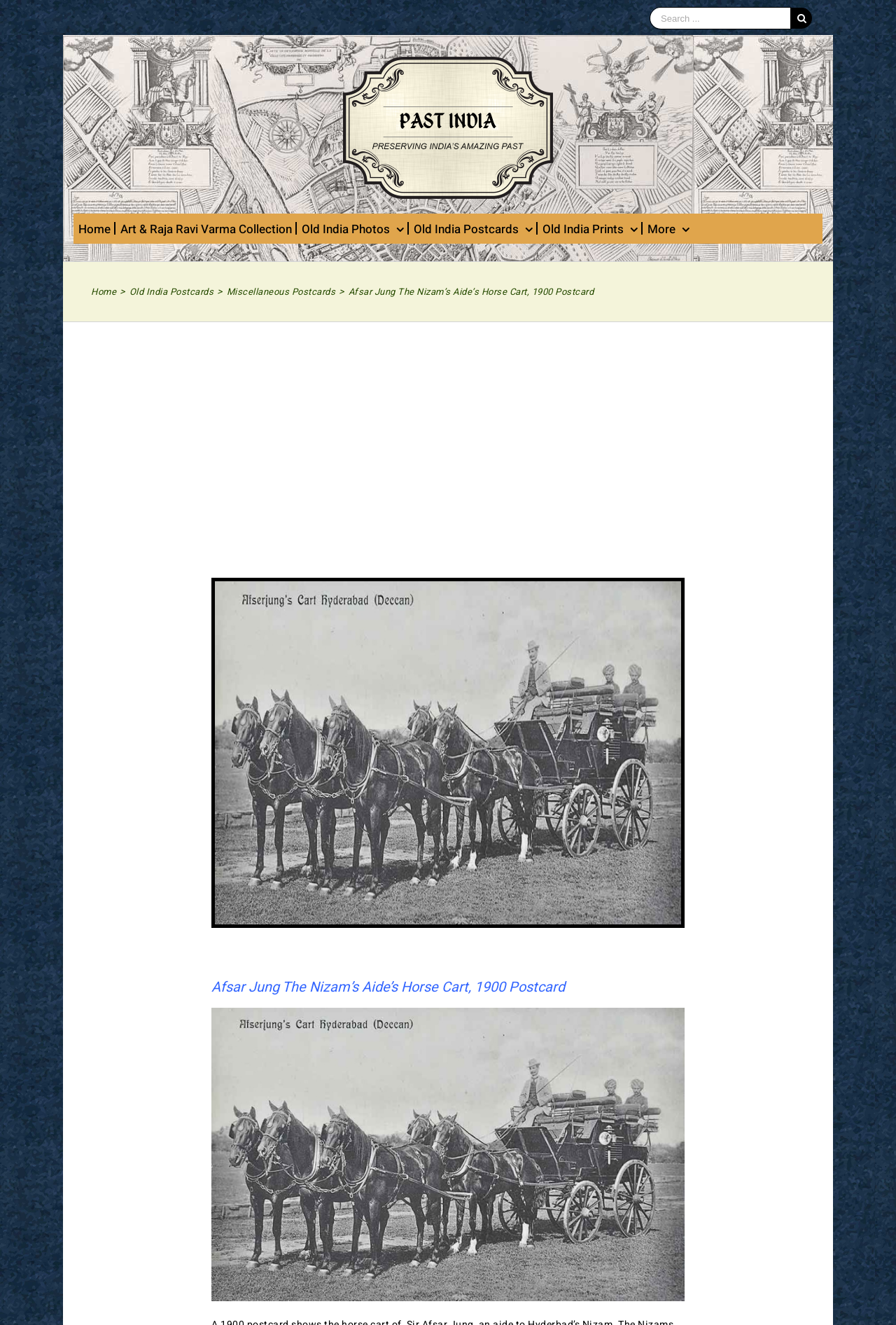What is the description of the postcard?
Look at the screenshot and respond with a single word or phrase.

Afsar Jung The Nizam’s Aide’s Horse Cart, 1900 Postcard